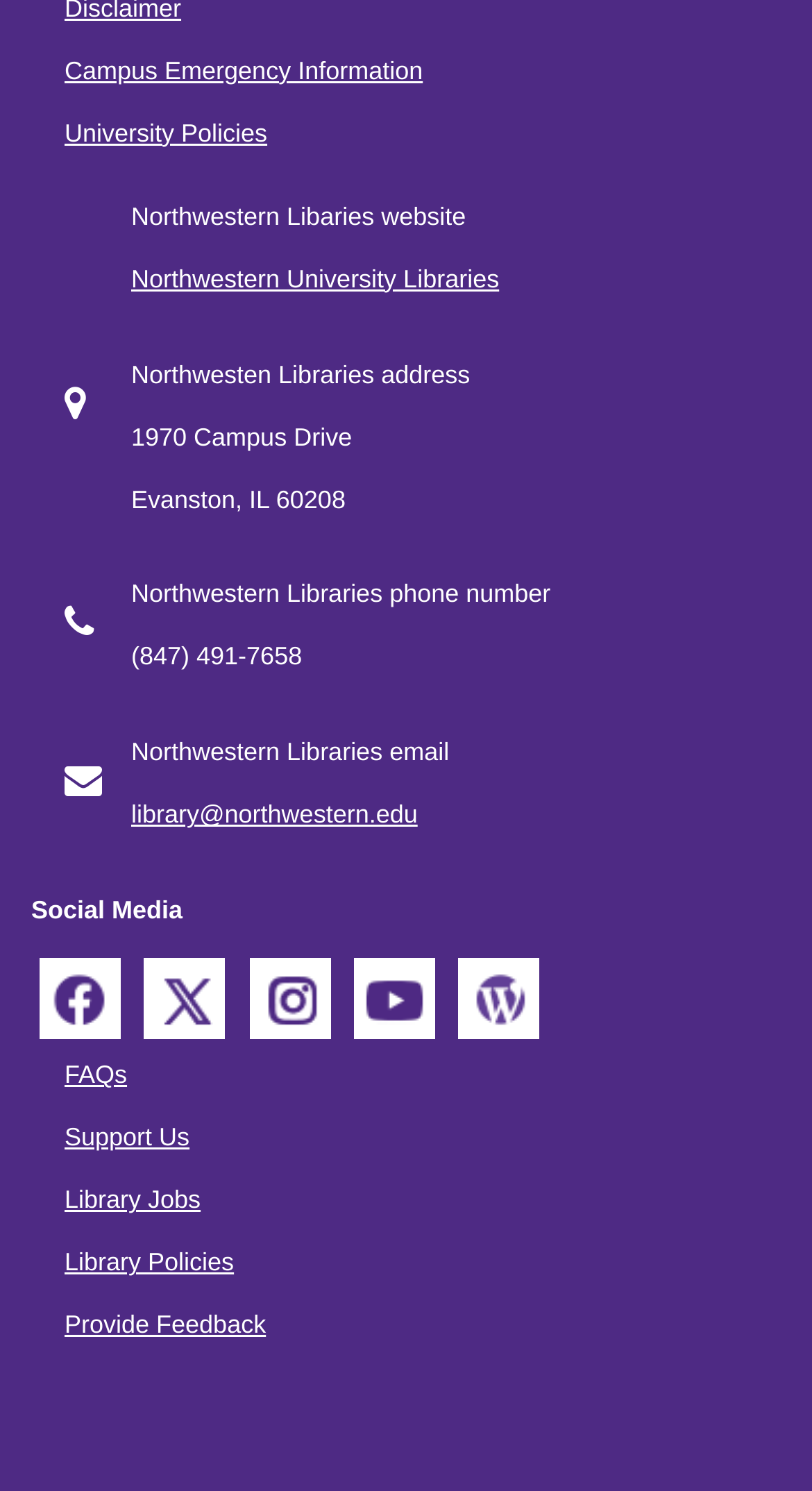What is the phone number of Northwestern University Libraries?
Examine the screenshot and reply with a single word or phrase.

(847) 491-7658